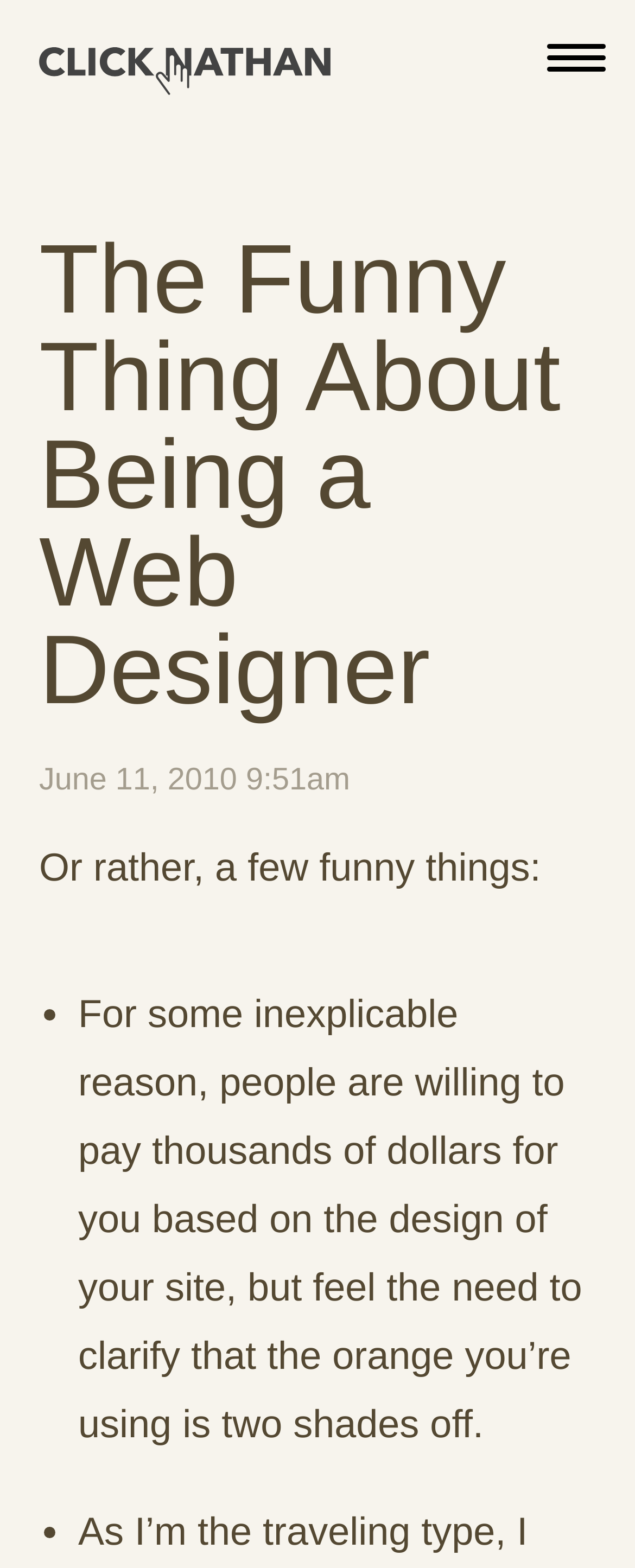Examine the image carefully and respond to the question with a detailed answer: 
What is the name of the web design company?

I found the name of the web design company by looking at the link element at the top left of the webpage, which contains the text 'ClickNathan Web Design'.